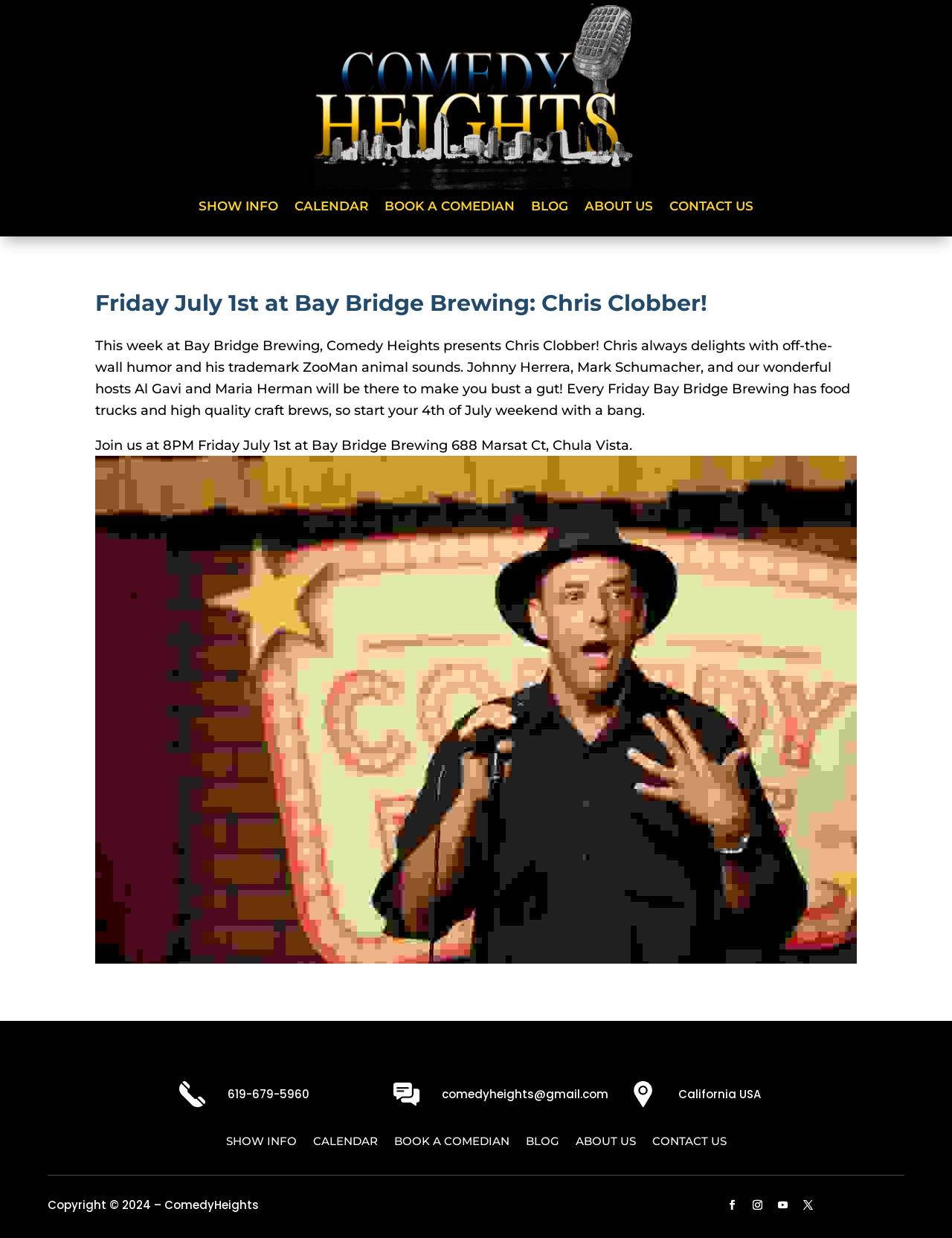Please identify the coordinates of the bounding box for the clickable region that will accomplish this instruction: "View Chris Clobber's profile".

[0.316, 0.143, 0.684, 0.156]